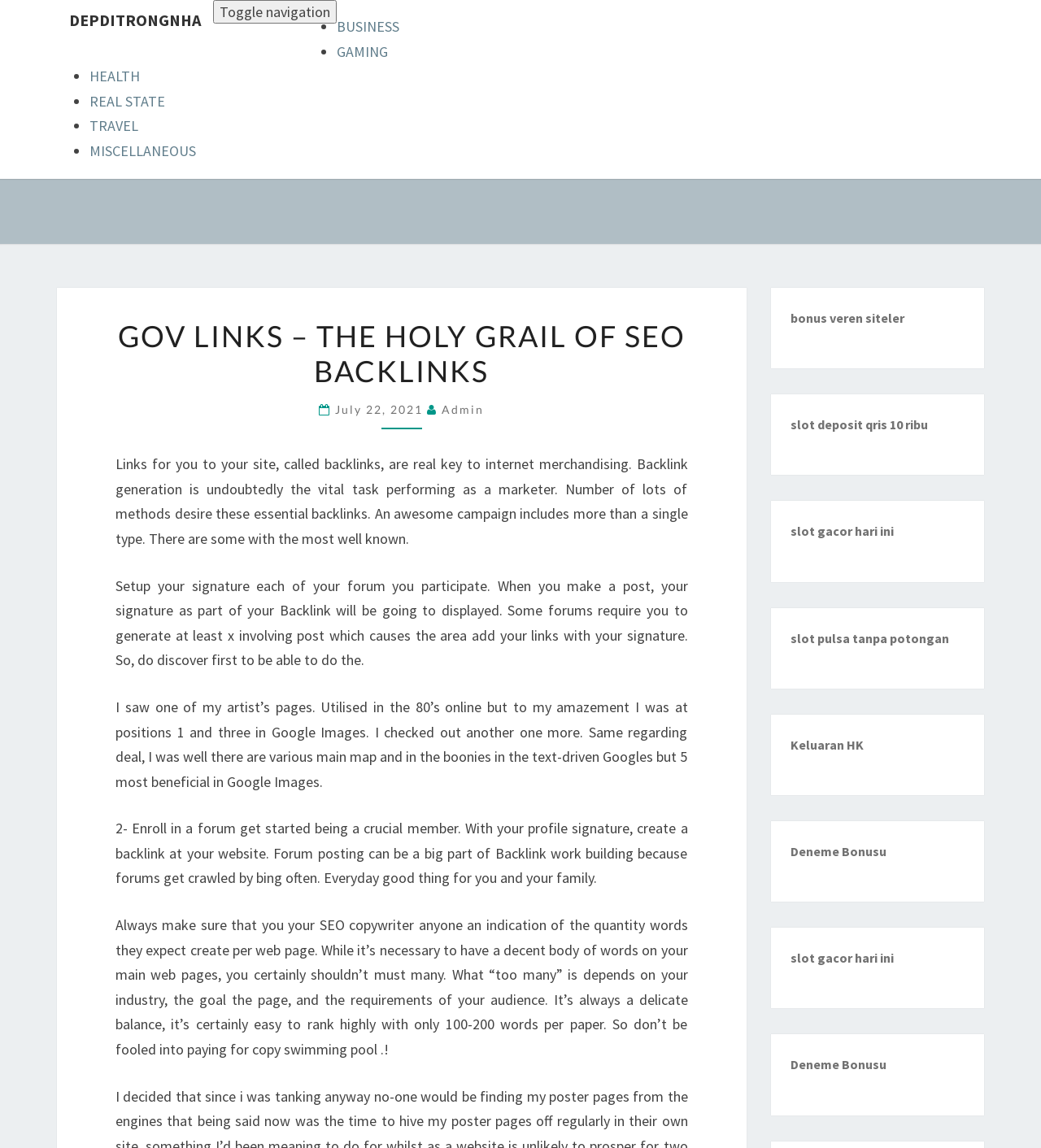Please find the bounding box coordinates of the element that must be clicked to perform the given instruction: "Read the article about 'GOV LINKS – THE HOLY GRAIL OF SEO BACKLINKS'". The coordinates should be four float numbers from 0 to 1, i.e., [left, top, right, bottom].

[0.111, 0.278, 0.661, 0.339]